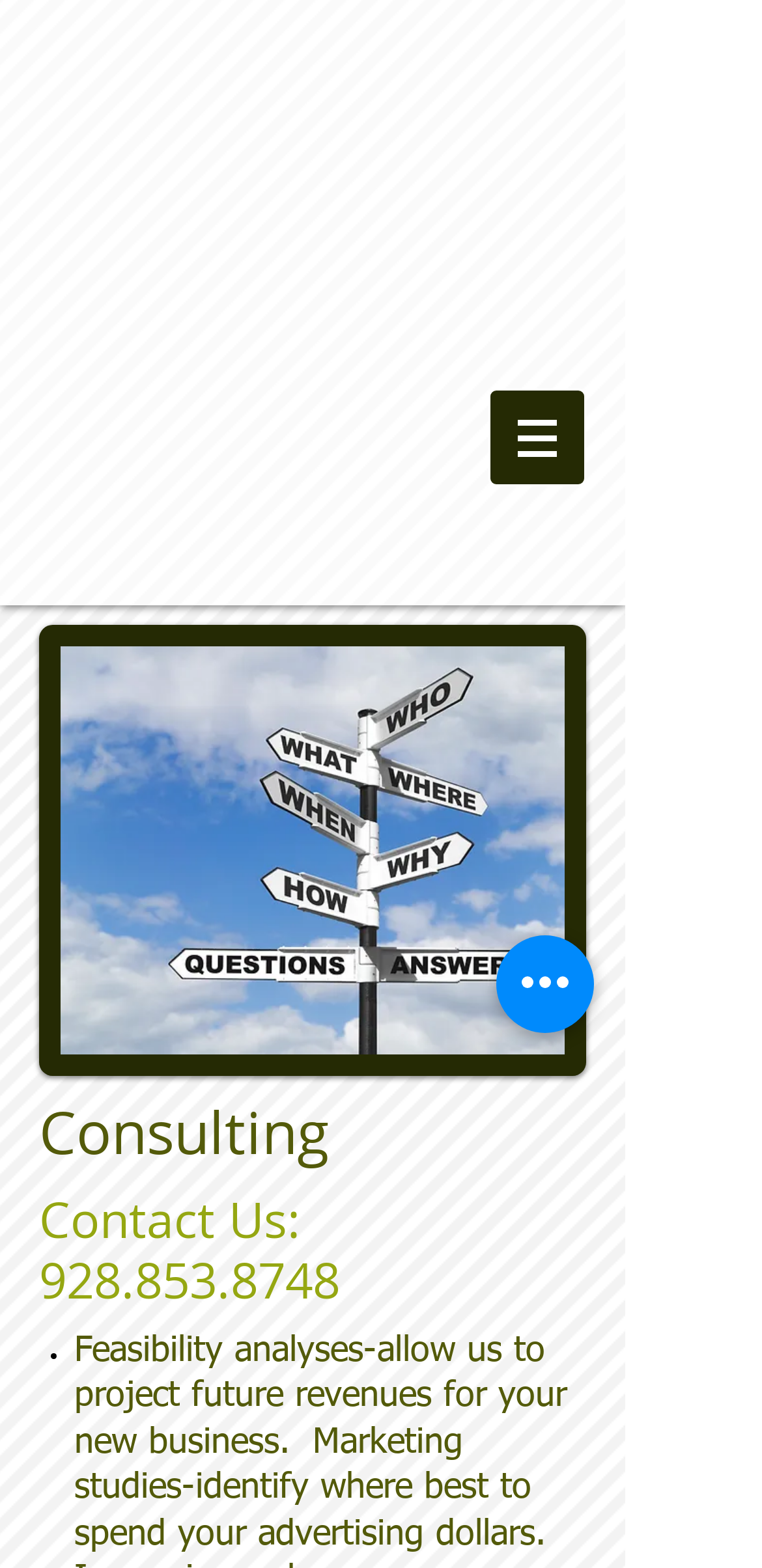Using the description: "928.853.8748", identify the bounding box of the corresponding UI element in the screenshot.

[0.051, 0.796, 0.446, 0.837]